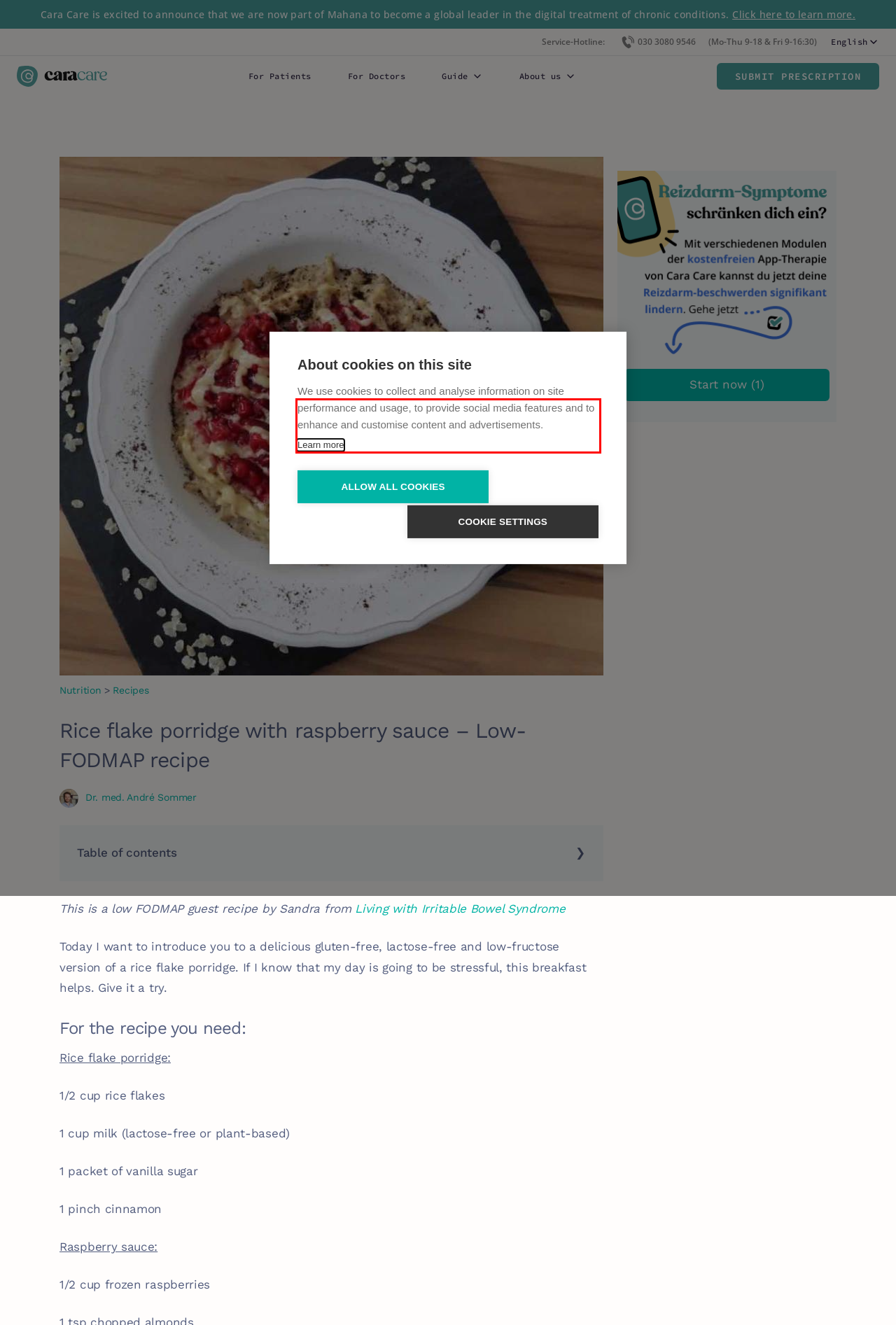Analyze the red bounding box in the provided webpage screenshot and generate the text content contained within.

We use cookies to collect and analyse information on site performance and usage, to provide social media features and to enhance and customise content and advertisements.